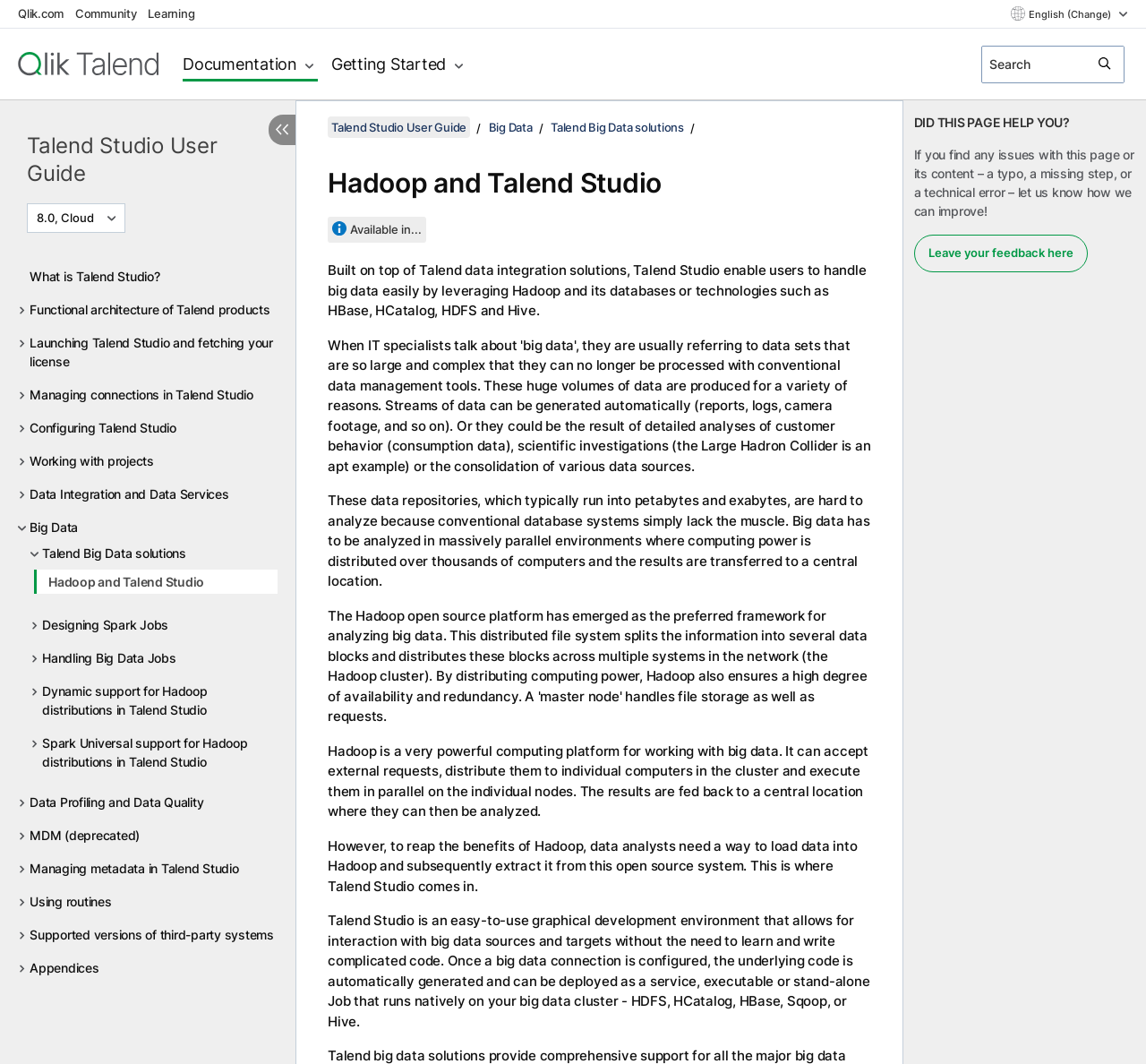Provide the bounding box coordinates for the UI element that is described as: "Managing metadata in Talend Studio".

[0.016, 0.807, 0.242, 0.825]